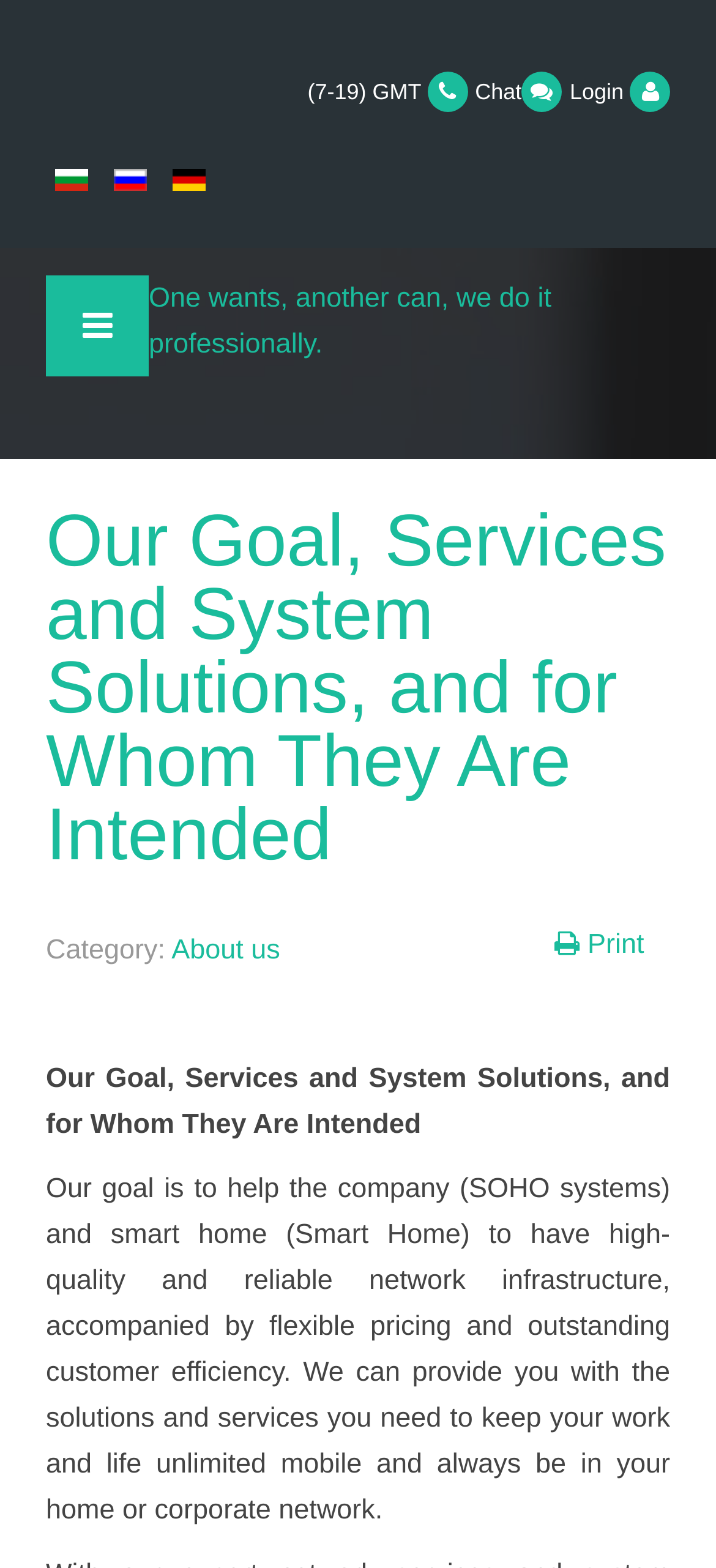Please locate the bounding box coordinates of the element that needs to be clicked to achieve the following instruction: "Open chat". The coordinates should be four float numbers between 0 and 1, i.e., [left, top, right, bottom].

[0.664, 0.048, 0.785, 0.068]